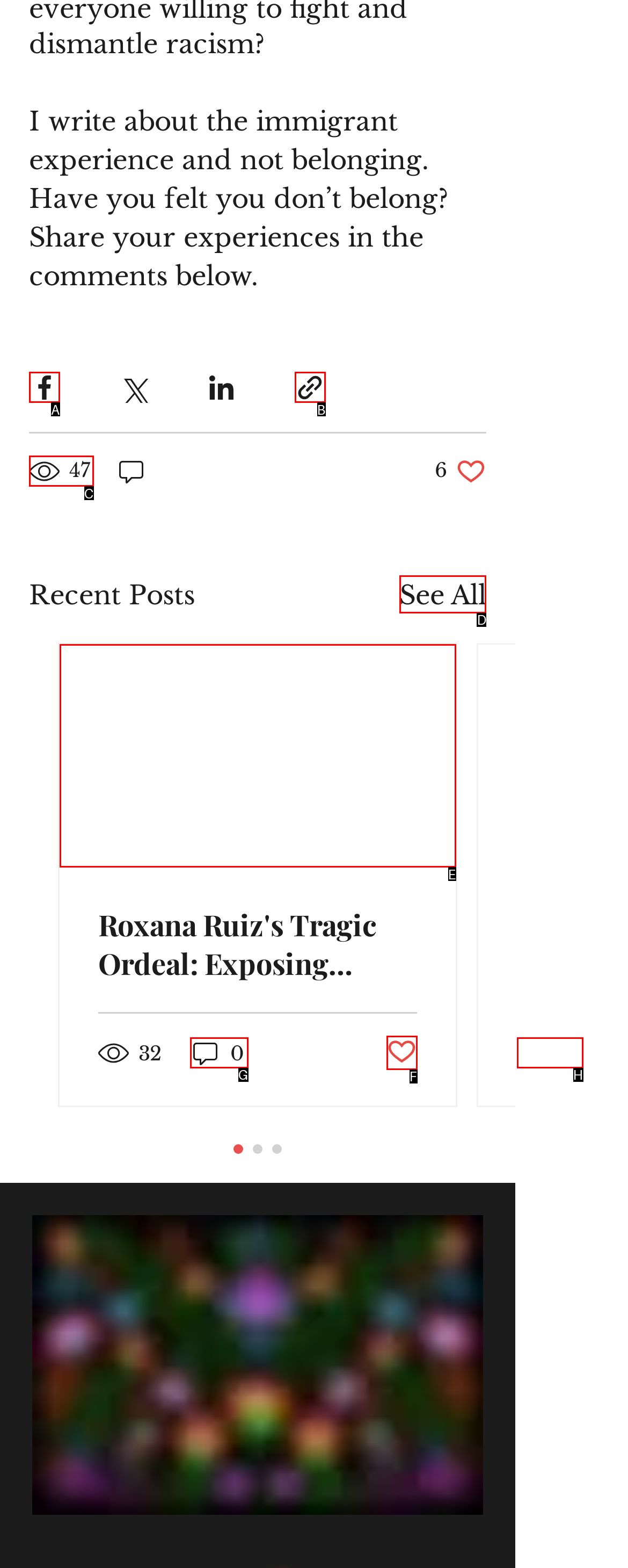To execute the task: See all recent posts, which one of the highlighted HTML elements should be clicked? Answer with the option's letter from the choices provided.

D